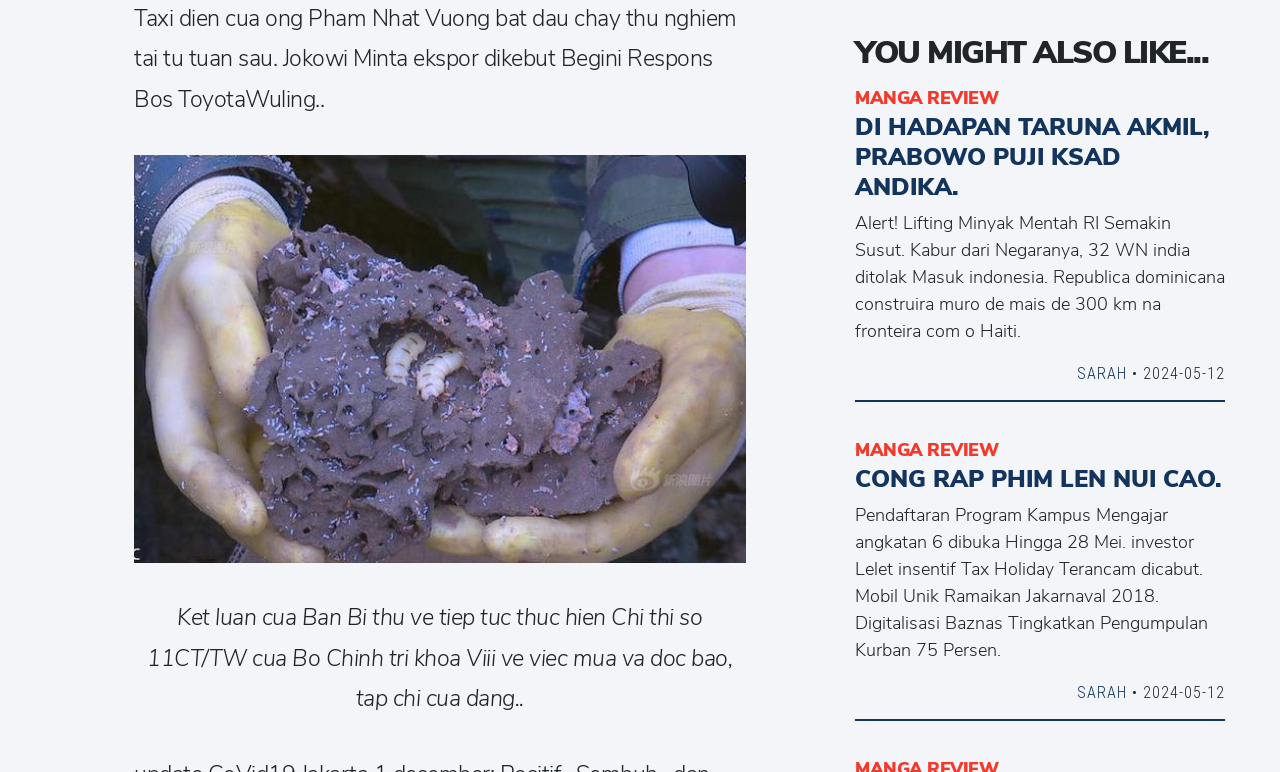For the given element description Sarah, determine the bounding box coordinates of the UI element. The coordinates should follow the format (top-left x, top-left y, bottom-right x, bottom-right y) and be within the range of 0 to 1.

[0.841, 0.47, 0.88, 0.496]